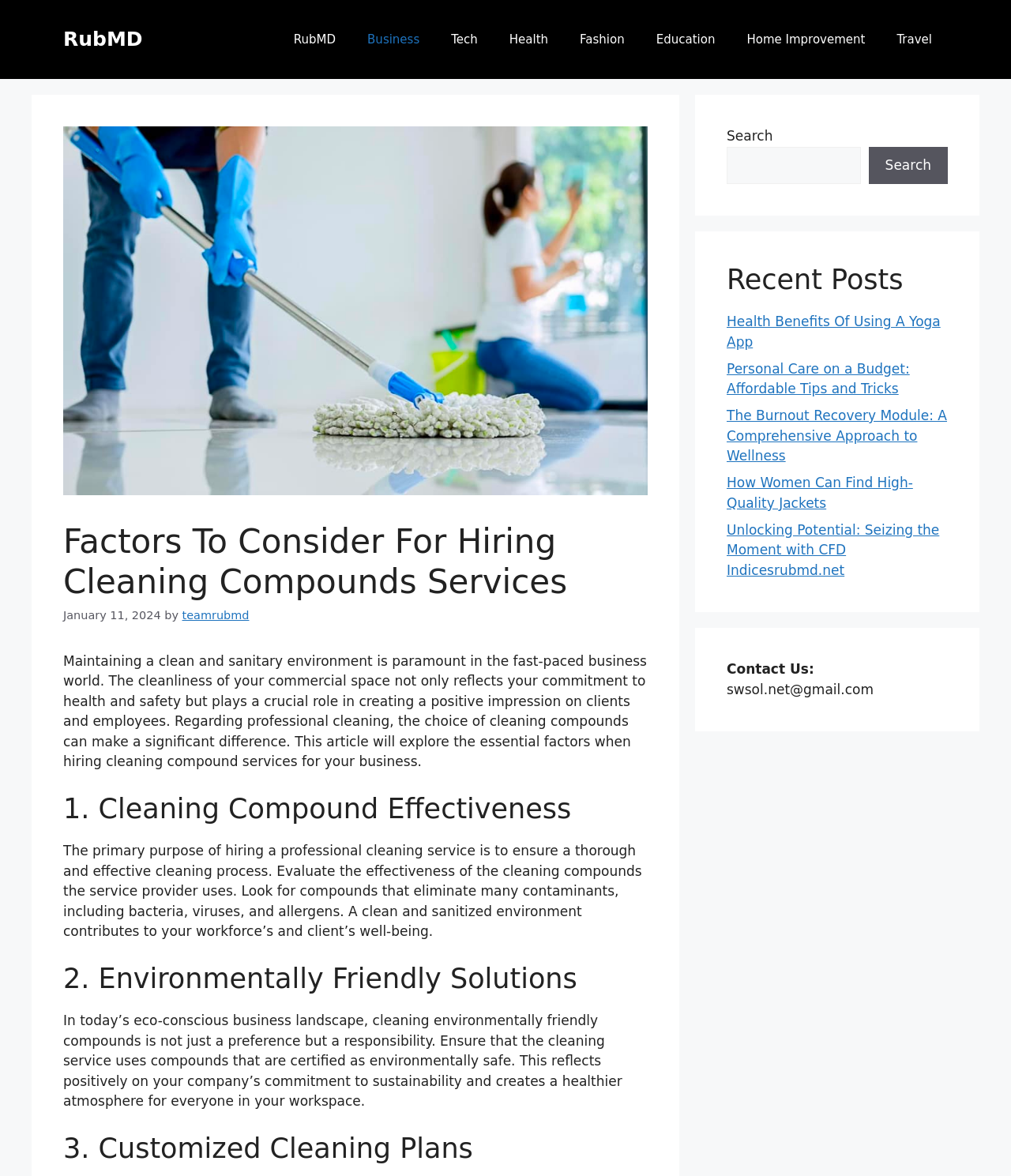Pinpoint the bounding box coordinates of the clickable area needed to execute the instruction: "Click on the 'RubMD' link". The coordinates should be specified as four float numbers between 0 and 1, i.e., [left, top, right, bottom].

[0.275, 0.013, 0.348, 0.054]